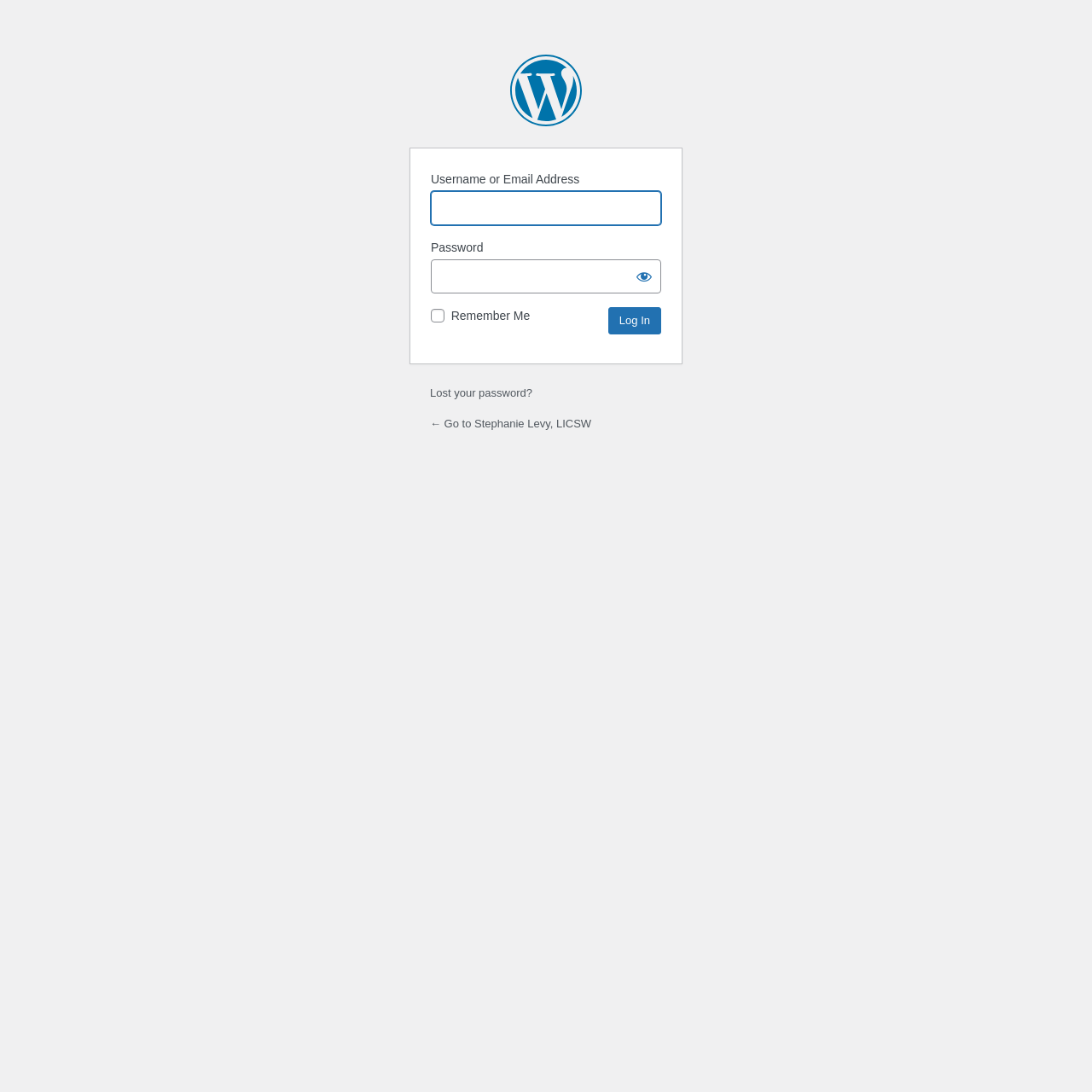Kindly determine the bounding box coordinates of the area that needs to be clicked to fulfill this instruction: "Log in".

[0.557, 0.281, 0.605, 0.306]